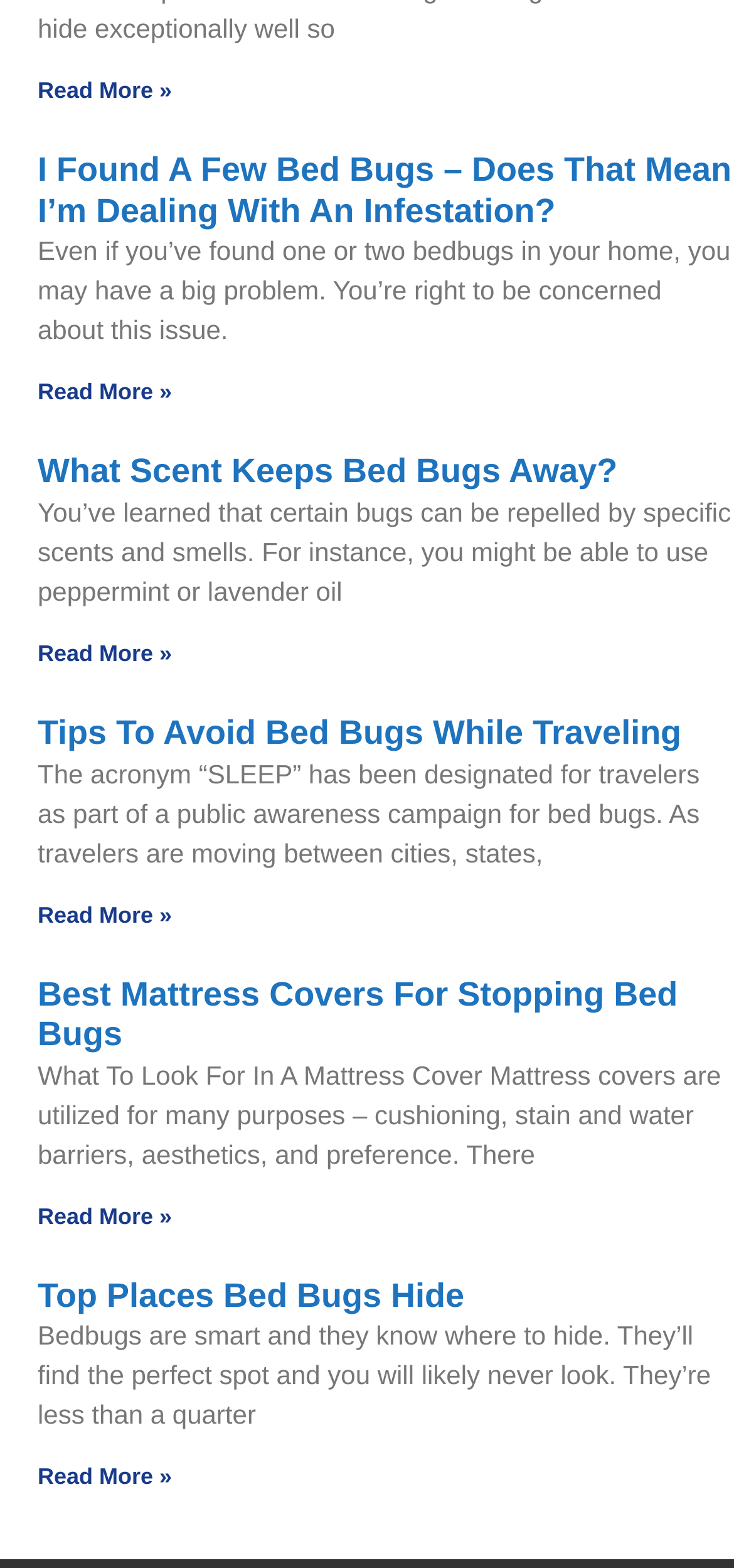Please determine the bounding box of the UI element that matches this description: 查词. The coordinates should be given as (top-left x, top-left y, bottom-right x, bottom-right y), with all values between 0 and 1.

None